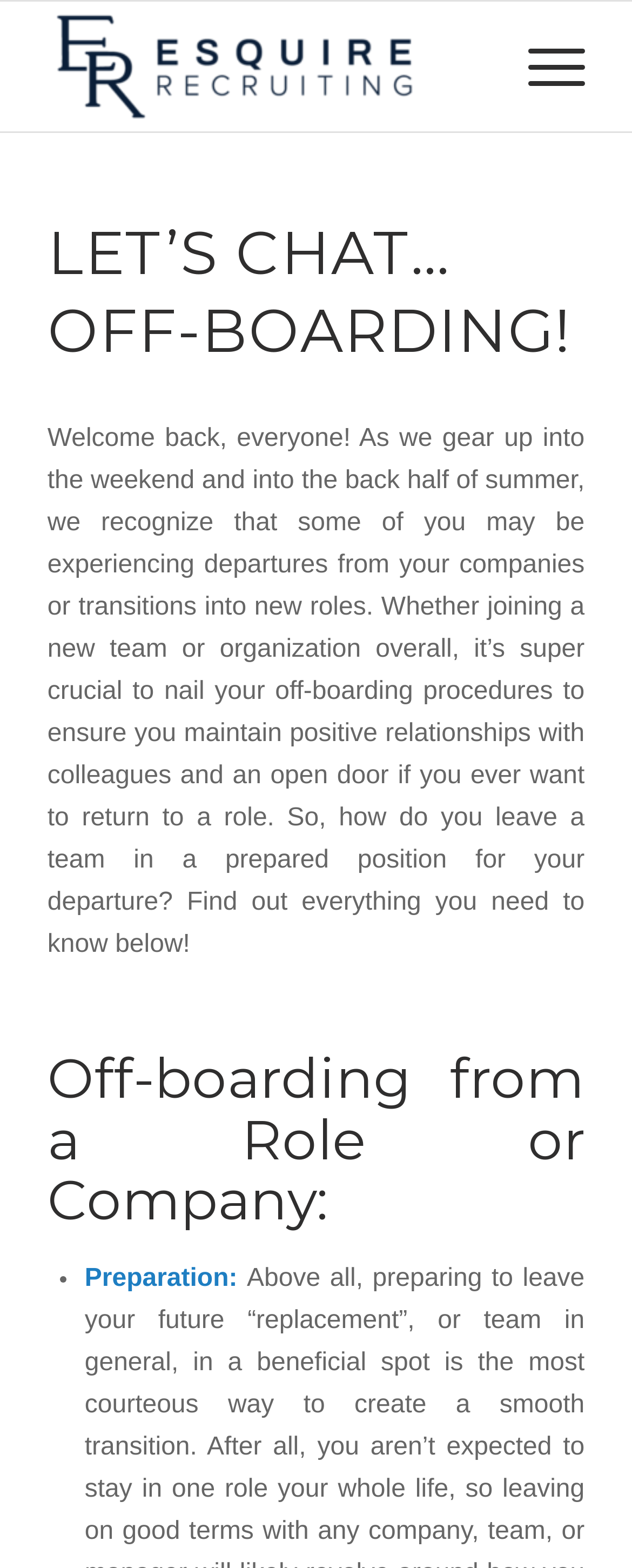What is the purpose of off-boarding procedures? Examine the screenshot and reply using just one word or a brief phrase.

Maintain positive relationships